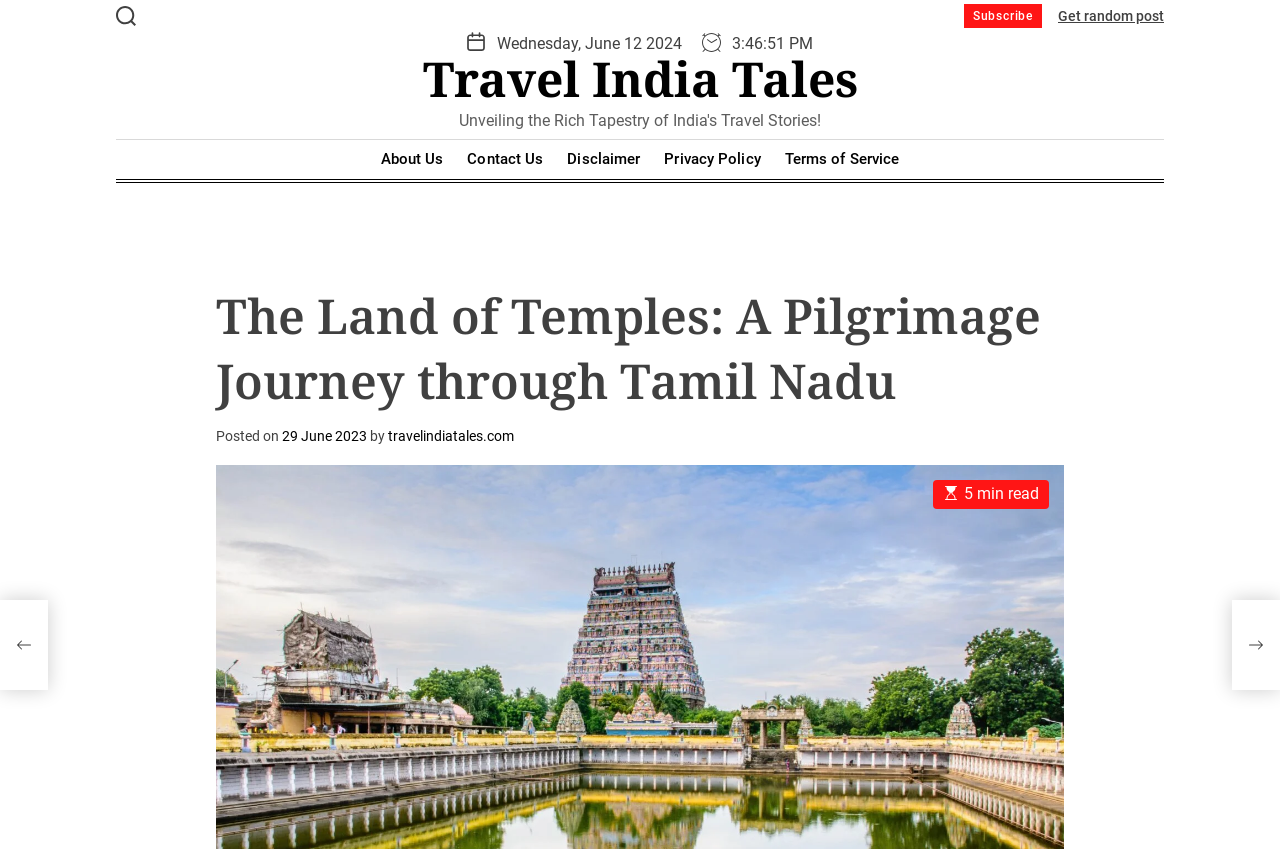Please specify the coordinates of the bounding box for the element that should be clicked to carry out this instruction: "Search for something". The coordinates must be four float numbers between 0 and 1, formatted as [left, top, right, bottom].

[0.091, 0.007, 0.106, 0.031]